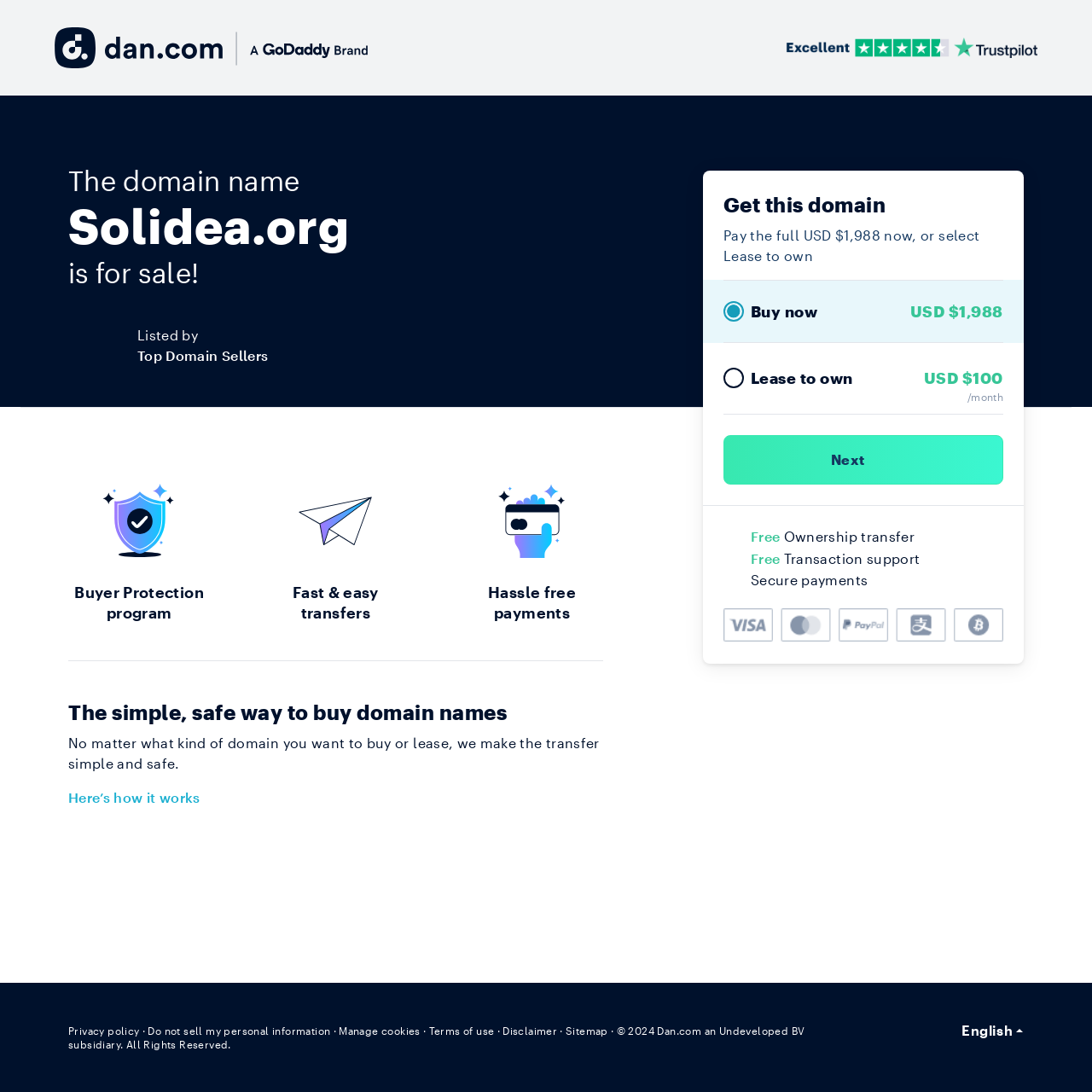Locate the bounding box for the described UI element: "Disclaimer". Ensure the coordinates are four float numbers between 0 and 1, formatted as [left, top, right, bottom].

[0.444, 0.938, 0.491, 0.949]